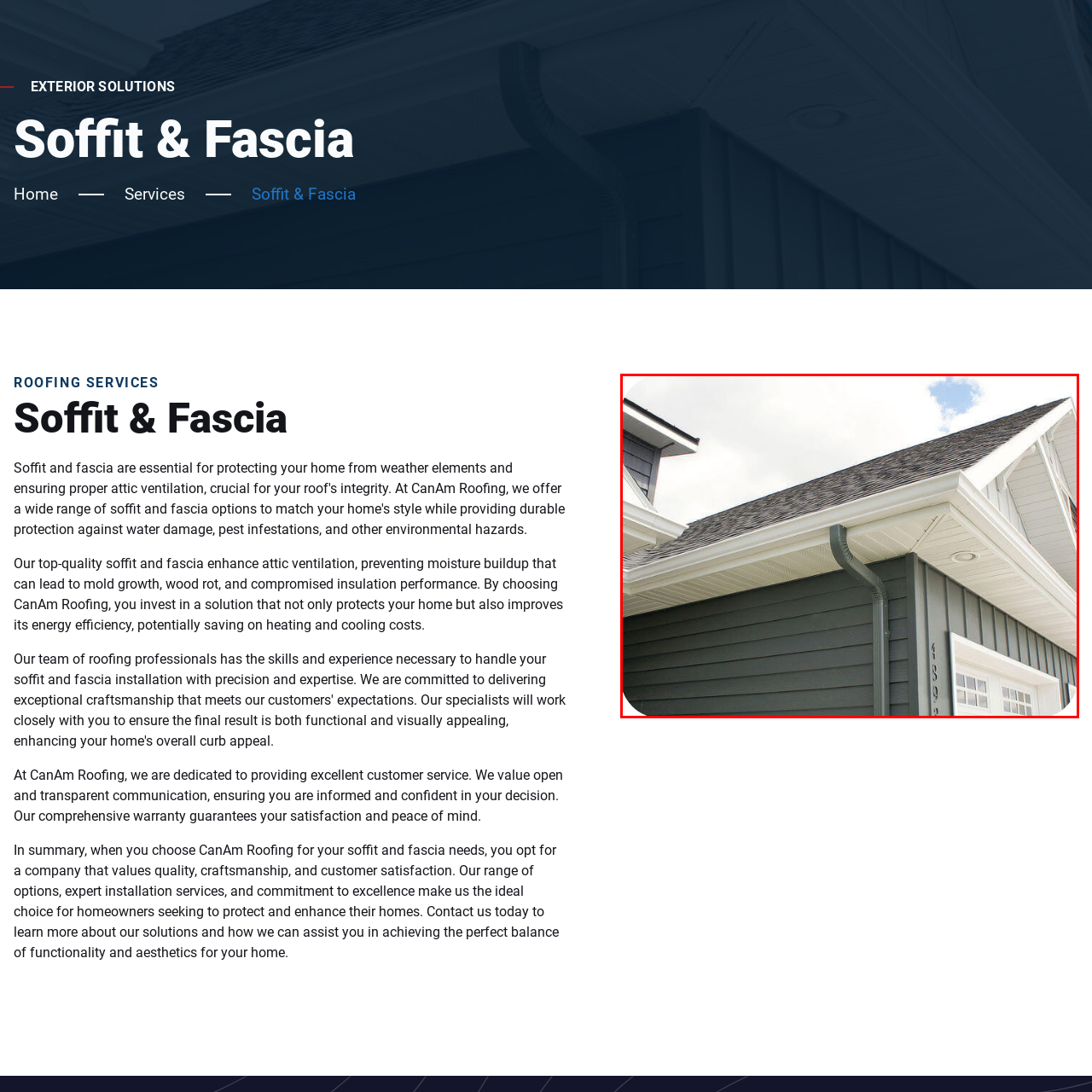Offer a detailed caption for the image that is surrounded by the red border.

The image showcases a beautiful section of a home emphasizing the soffit and fascia design—integral components that not only enhance the aesthetics of the house but also improve functionality. The photo captures the intricate details of the roofline, featuring a well-maintained black shingle roof complemented by a sleek white fascia board and soffit underneath. The dark green siding of the house adds a striking contrast, enhancing its overall visual appeal.

The soffit allows for proper attic ventilation, which is crucial in preventing moisture buildup that can lead to issues such as mold growth and wood rot. The downspout, visible on the wall, further highlights the effective water management strategy in place, channeling rain away from the foundation. This image encapsulates the blend of functionality and architectural beauty that CanAm Roofing aims to provide, making it clear why quality soffit and fascia systems are essential for any homeowner looking to maintain and protect their property while enhancing its curb appeal.